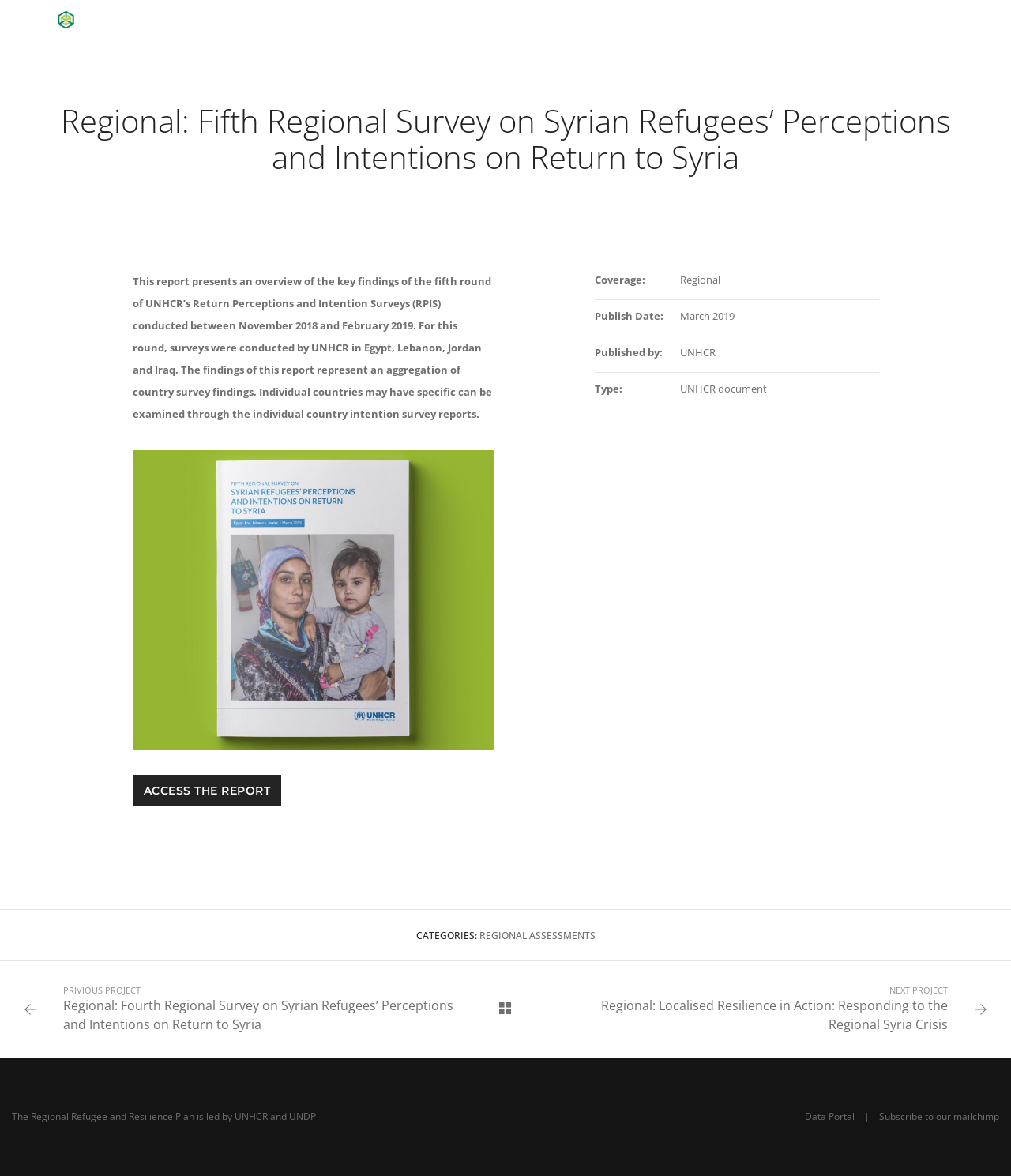Identify the bounding box for the element characterized by the following description: "title="3RP Syria Crisis"".

[0.055, 0.01, 0.076, 0.022]